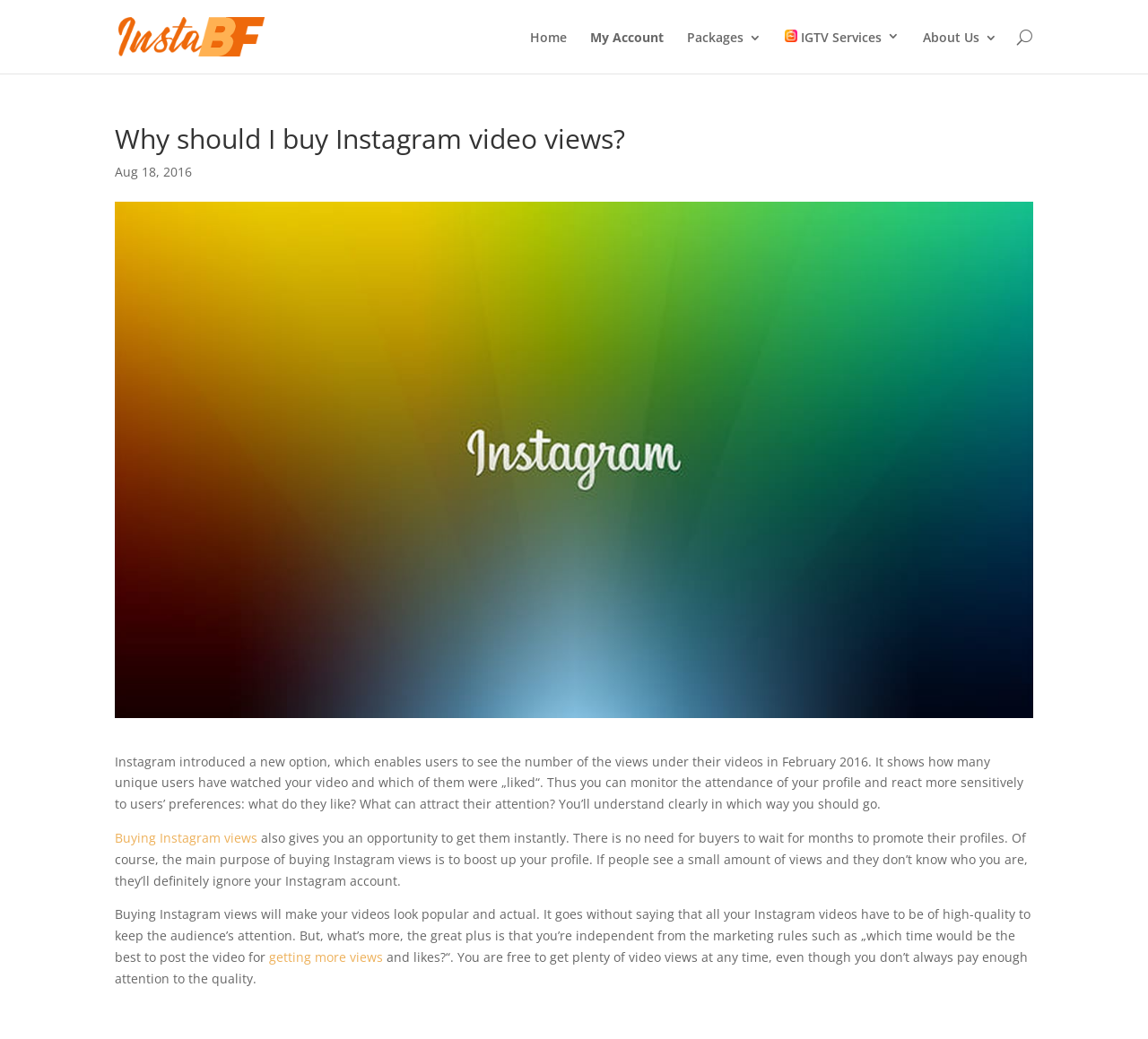What is the purpose of buying Instagram views?
Based on the content of the image, thoroughly explain and answer the question.

According to the article, the main purpose of buying Instagram views is to boost one's profile and make it look popular and actual, which can attract more attention from users.